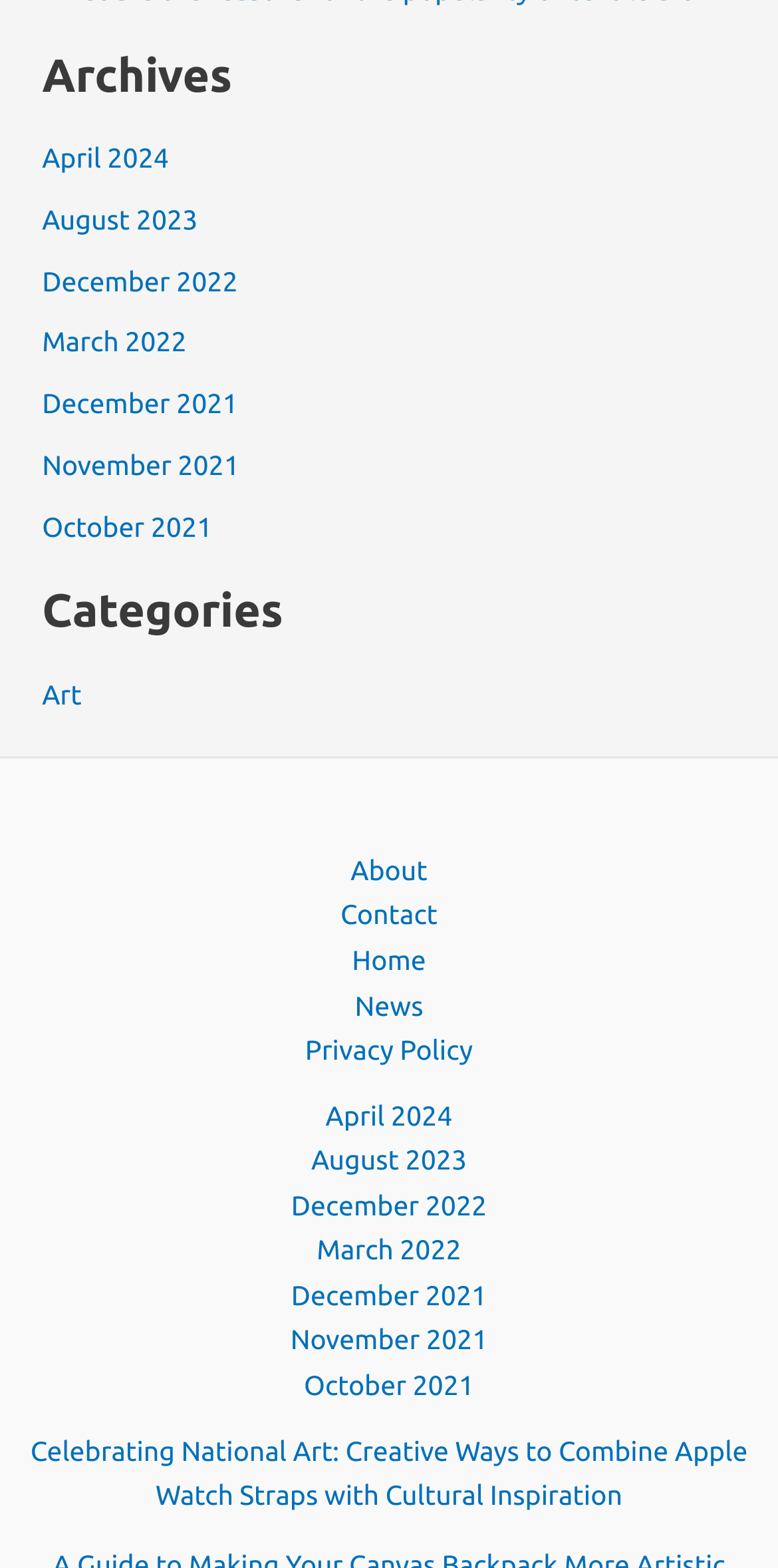Find the bounding box coordinates for the element described here: "About".

[0.451, 0.545, 0.549, 0.565]